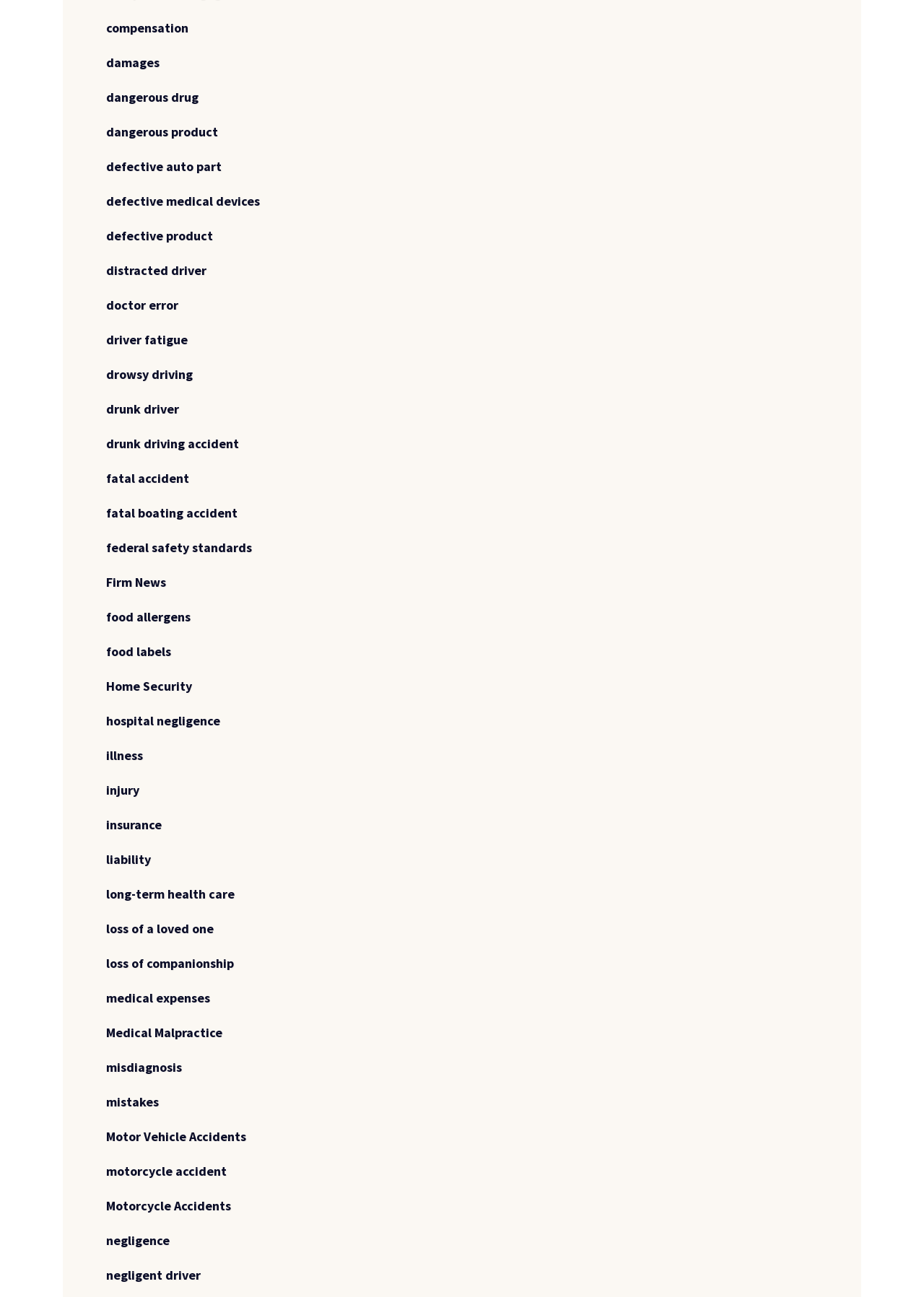Locate the UI element described as follows: "Medical Malpractice". Return the bounding box coordinates as four float numbers between 0 and 1 in the order [left, top, right, bottom].

[0.115, 0.79, 0.241, 0.807]